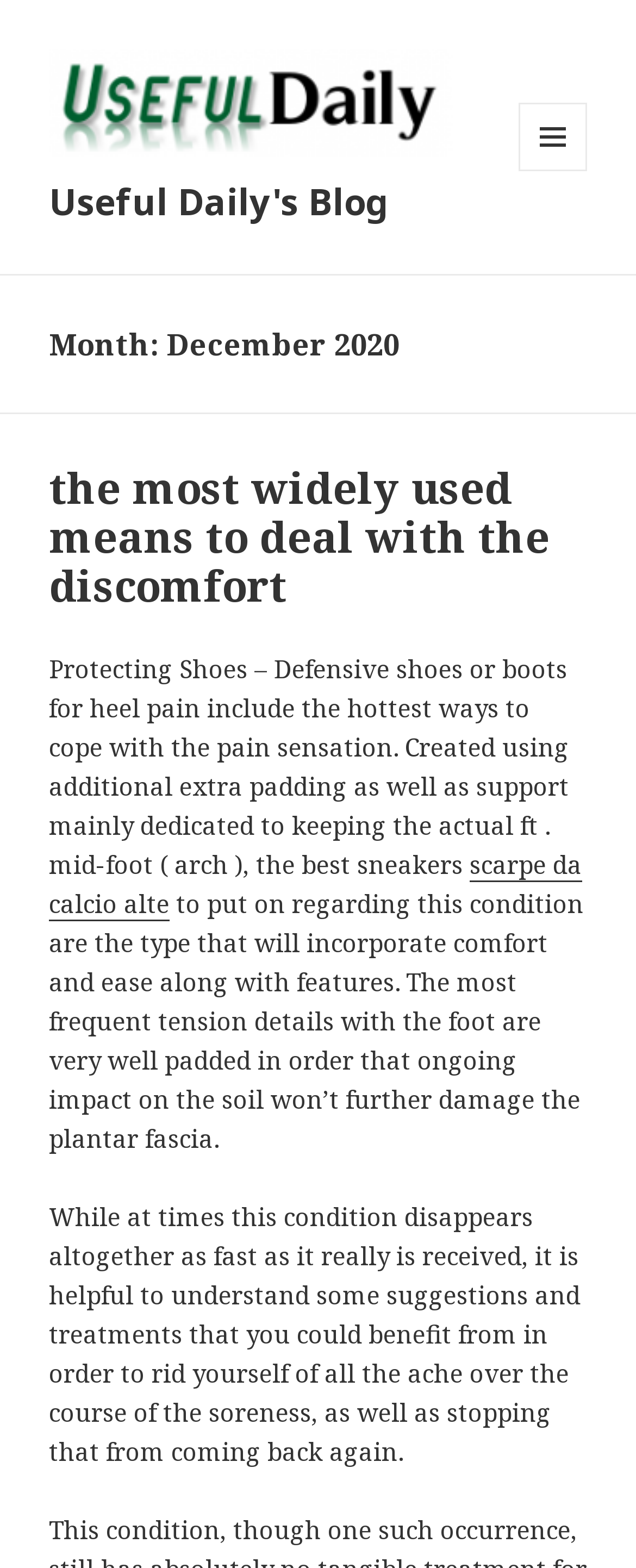What is the characteristic of the best sneakers for heel pain?
Look at the image and respond to the question as thoroughly as possible.

The best sneakers for heel pain are those that incorporate comfort and ease along with features that provide support, particularly in the areas of the foot that are prone to tension and pain.